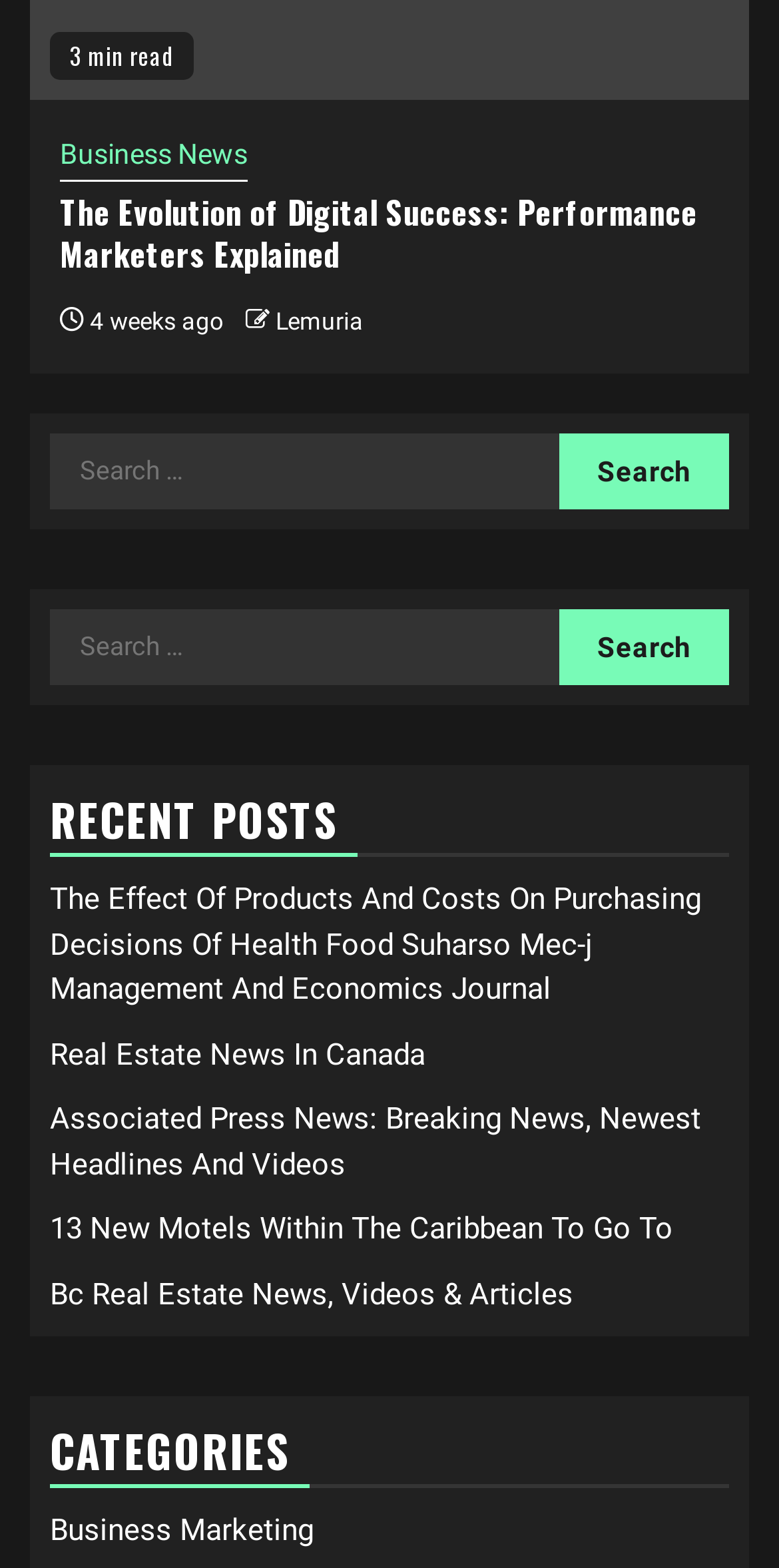Locate the bounding box of the UI element defined by this description: "parent_node: Search for: value="Search"". The coordinates should be given as four float numbers between 0 and 1, formatted as [left, top, right, bottom].

[0.718, 0.388, 0.936, 0.437]